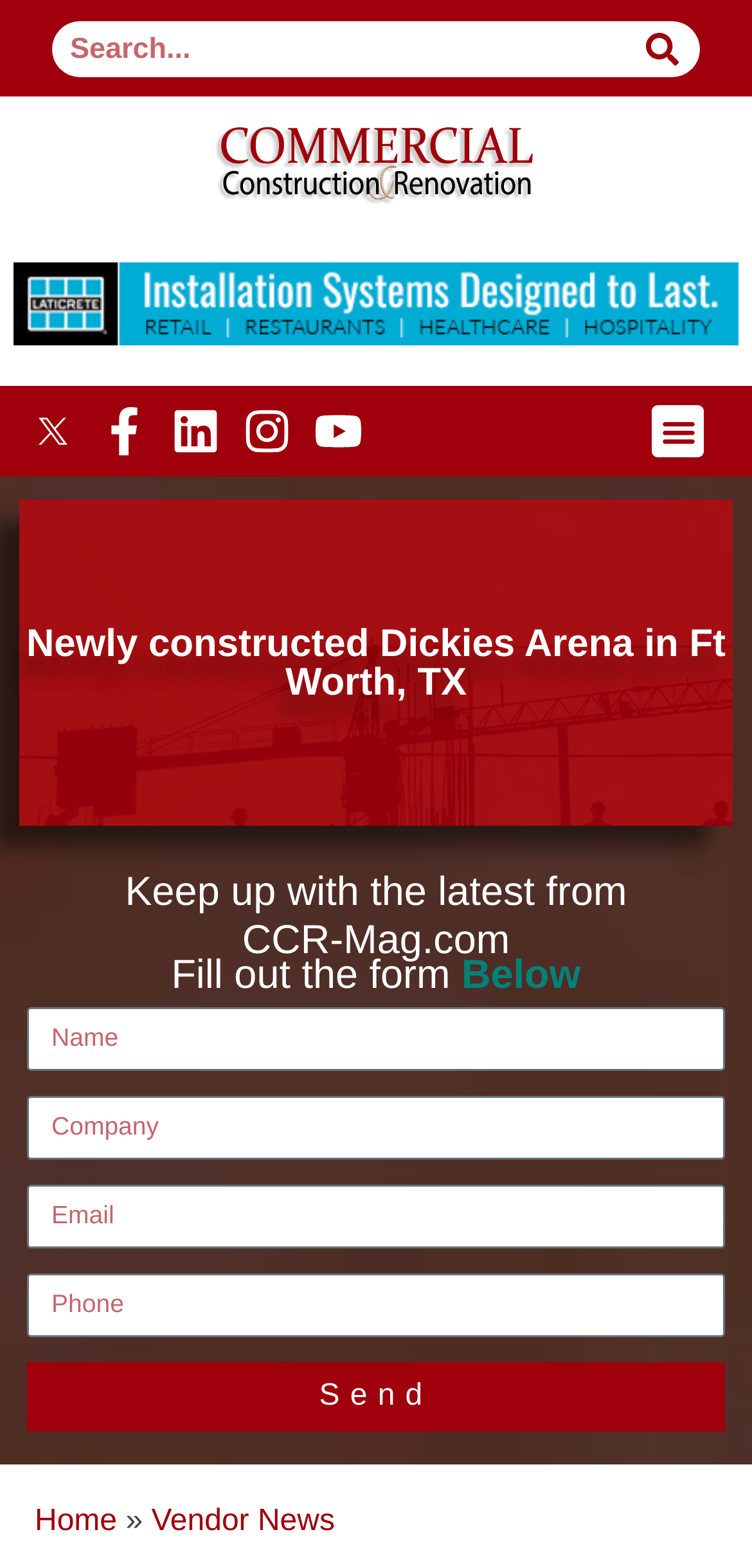Find the bounding box coordinates for the element that must be clicked to complete the instruction: "Go to Home page". The coordinates should be four float numbers between 0 and 1, indicated as [left, top, right, bottom].

[0.0, 0.069, 1.0, 0.153]